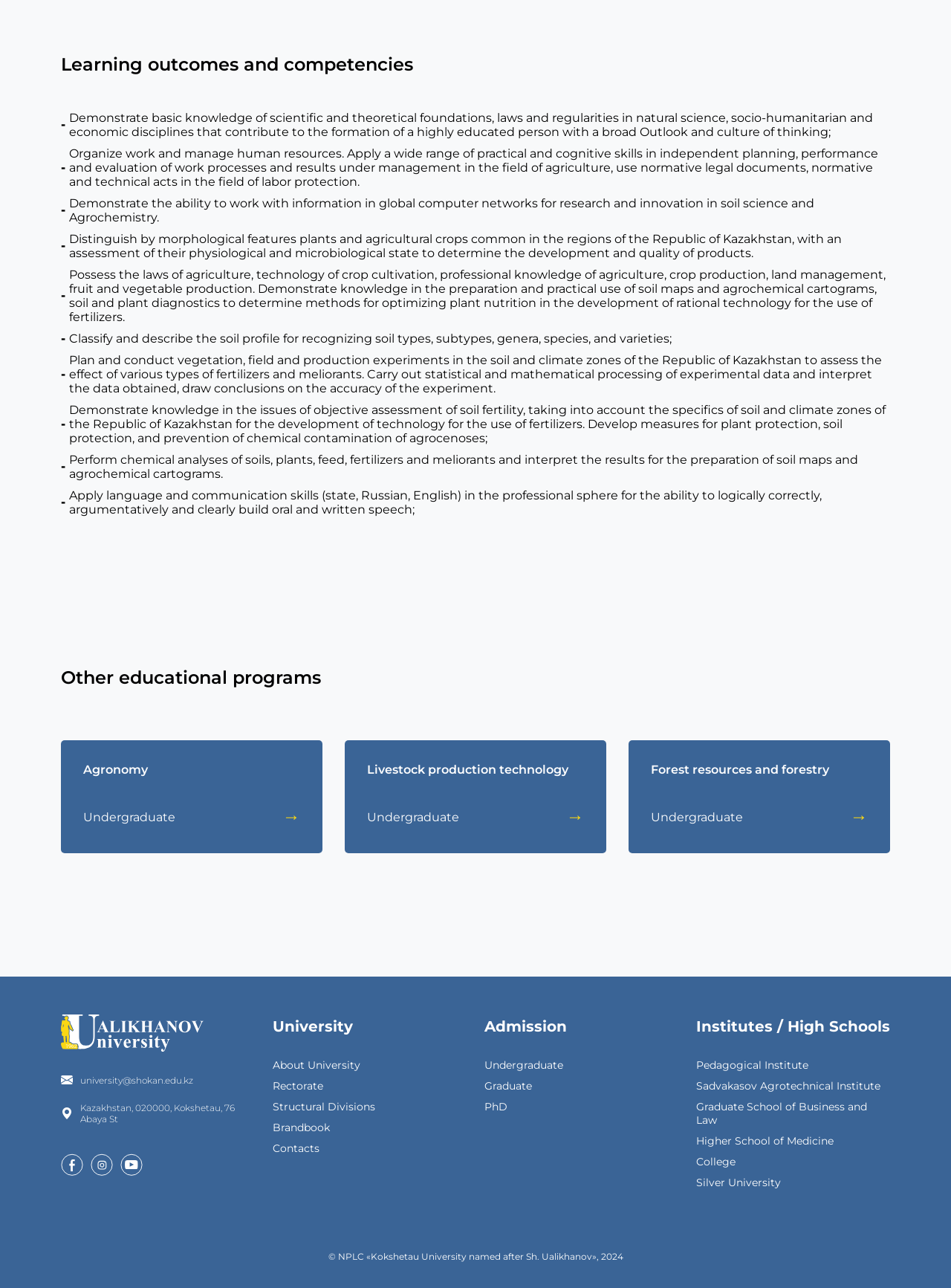Please reply to the following question using a single word or phrase: 
What is the main topic of the webpage?

Education